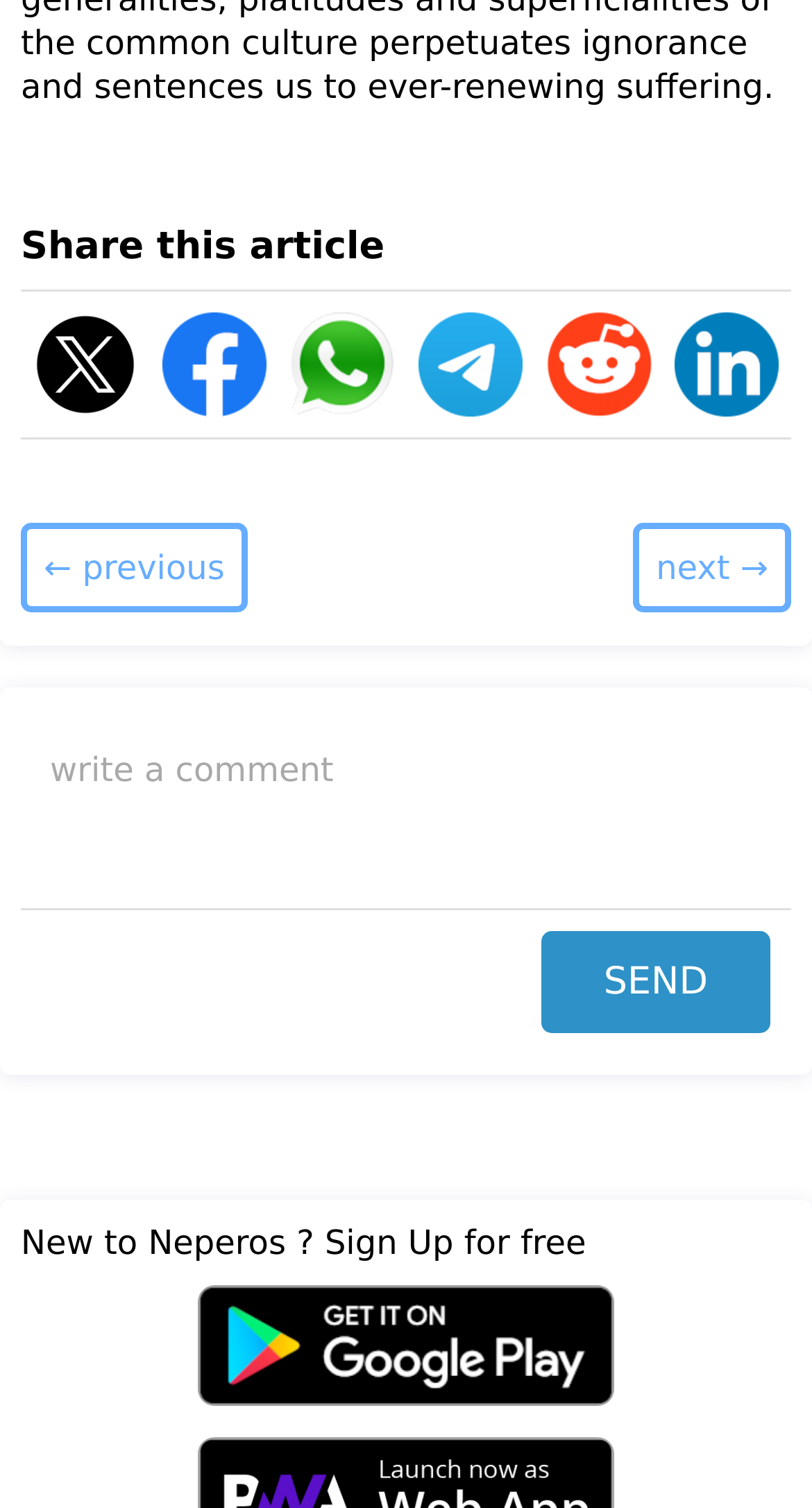Kindly determine the bounding box coordinates for the clickable area to achieve the given instruction: "Visit Facebook page".

None